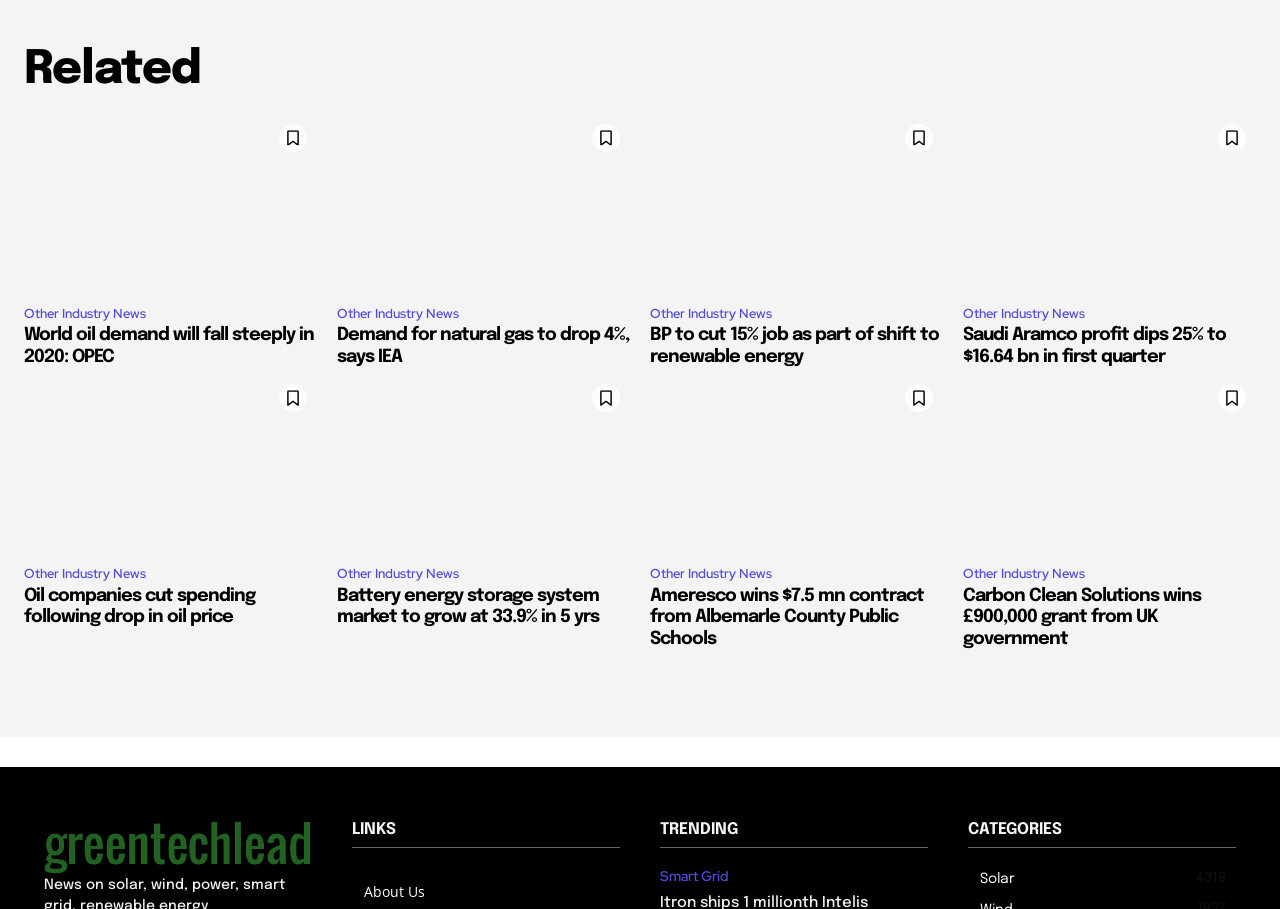What is the name of the government that grants £900,000 to Carbon Clean Solutions?
Based on the image, answer the question in a detailed manner.

The UK government grants £900,000 to Carbon Clean Solutions, as mentioned in the heading 'Carbon Clean Solutions wins £900,000 grant from UK government'.